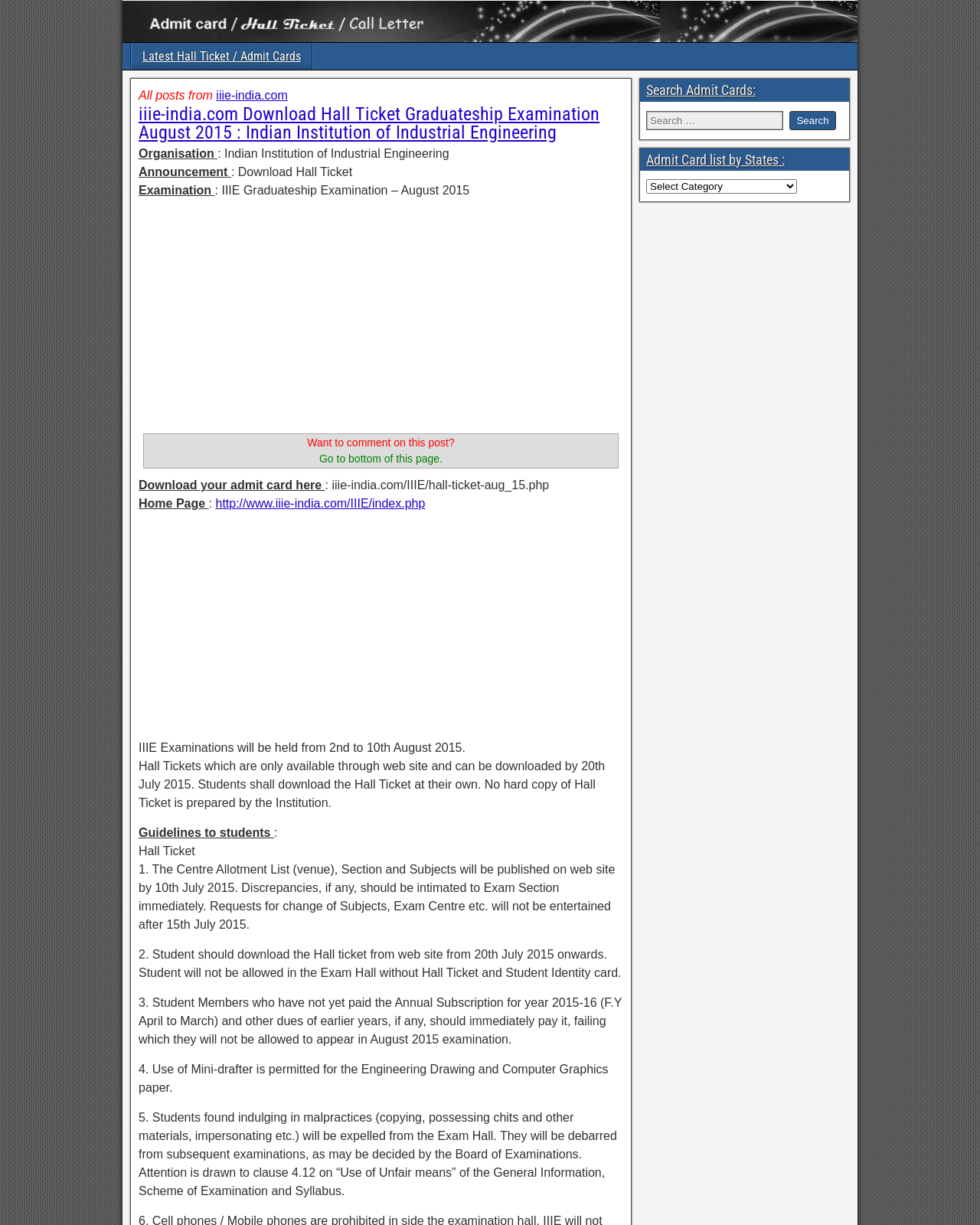Bounding box coordinates must be specified in the format (top-left x, top-left y, bottom-right x, bottom-right y). All values should be floating point numbers between 0 and 1. What are the bounding box coordinates of the UI element described as: iiie-india.com

[0.221, 0.073, 0.294, 0.083]